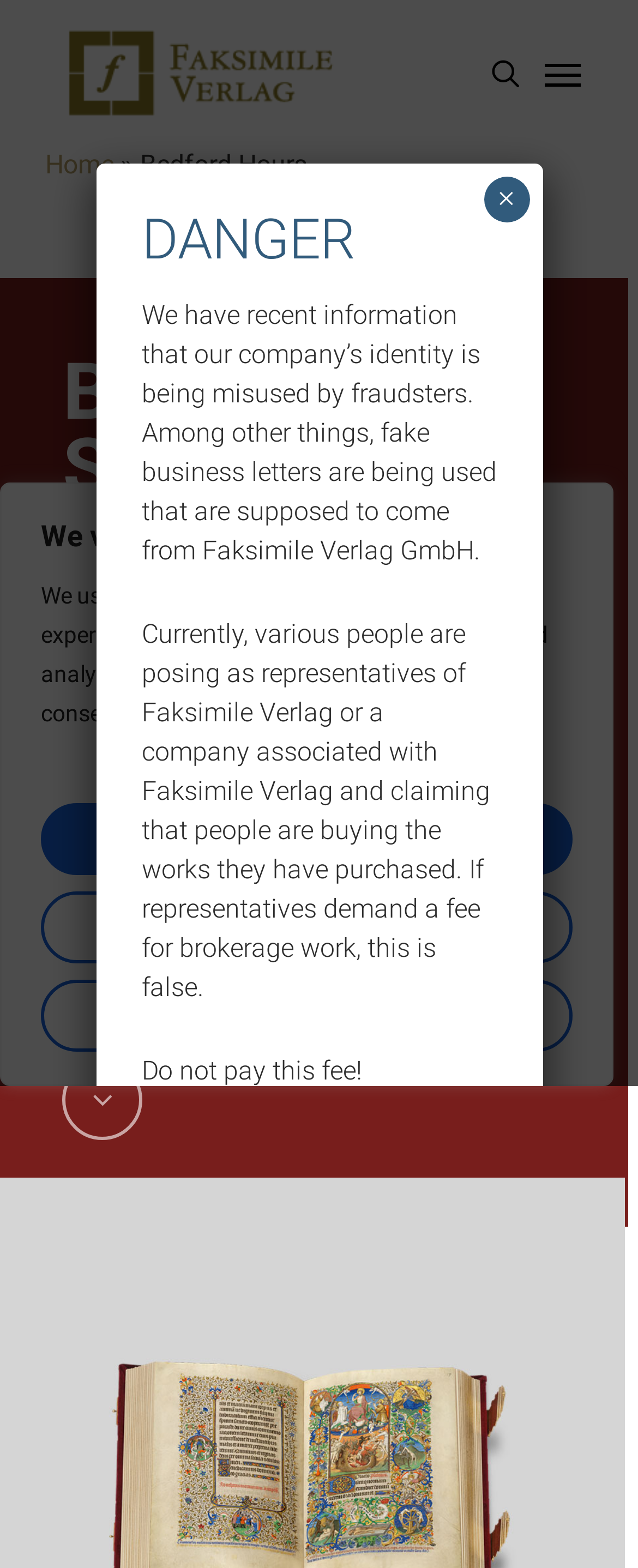Identify the bounding box coordinates of the clickable region necessary to fulfill the following instruction: "click the search link". The bounding box coordinates should be four float numbers between 0 and 1, i.e., [left, top, right, bottom].

[0.749, 0.013, 0.836, 0.08]